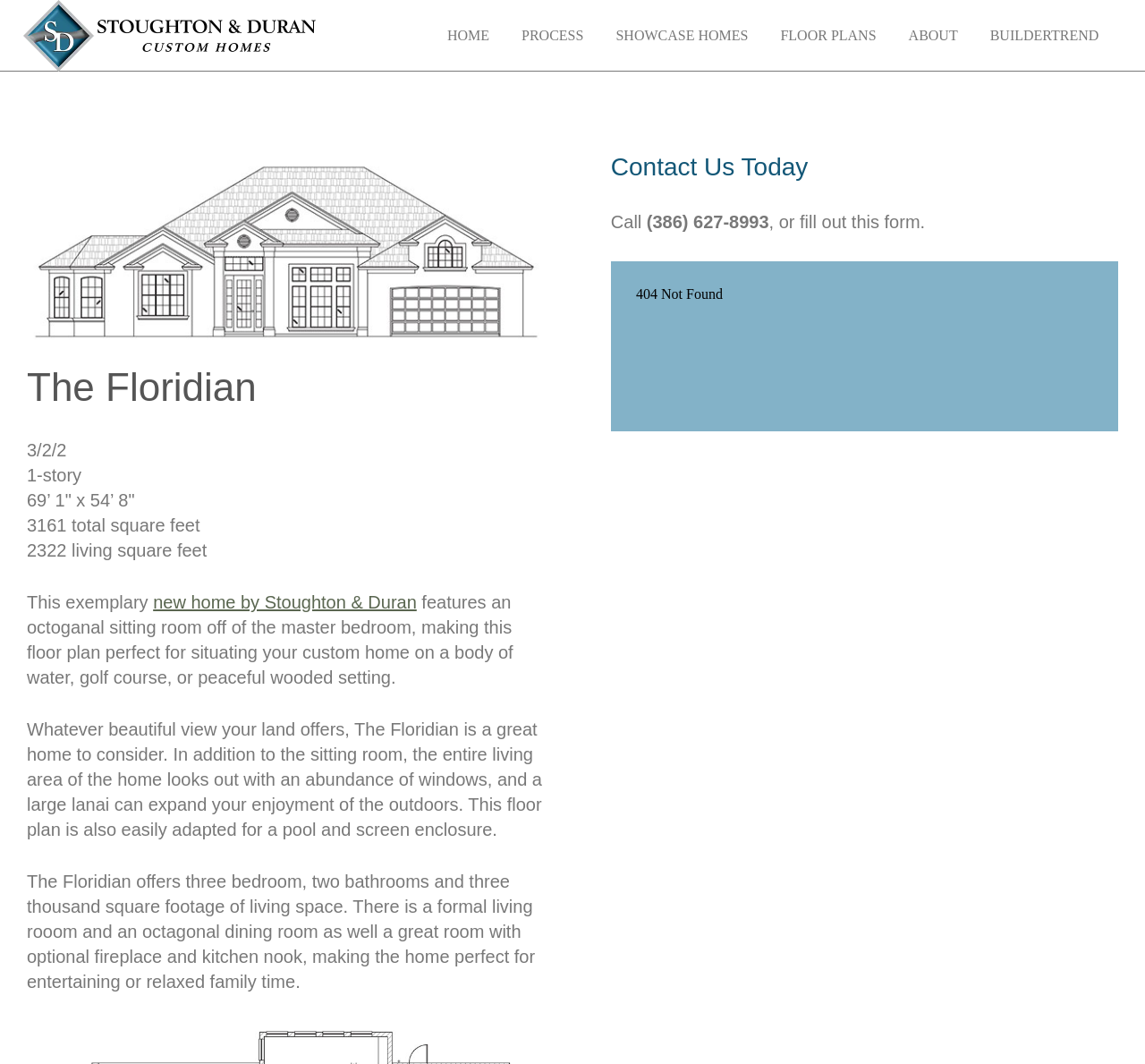Locate the bounding box coordinates of the element to click to perform the following action: 'Fill out the contact form'. The coordinates should be given as four float values between 0 and 1, in the form of [left, top, right, bottom].

[0.549, 0.263, 0.961, 0.389]